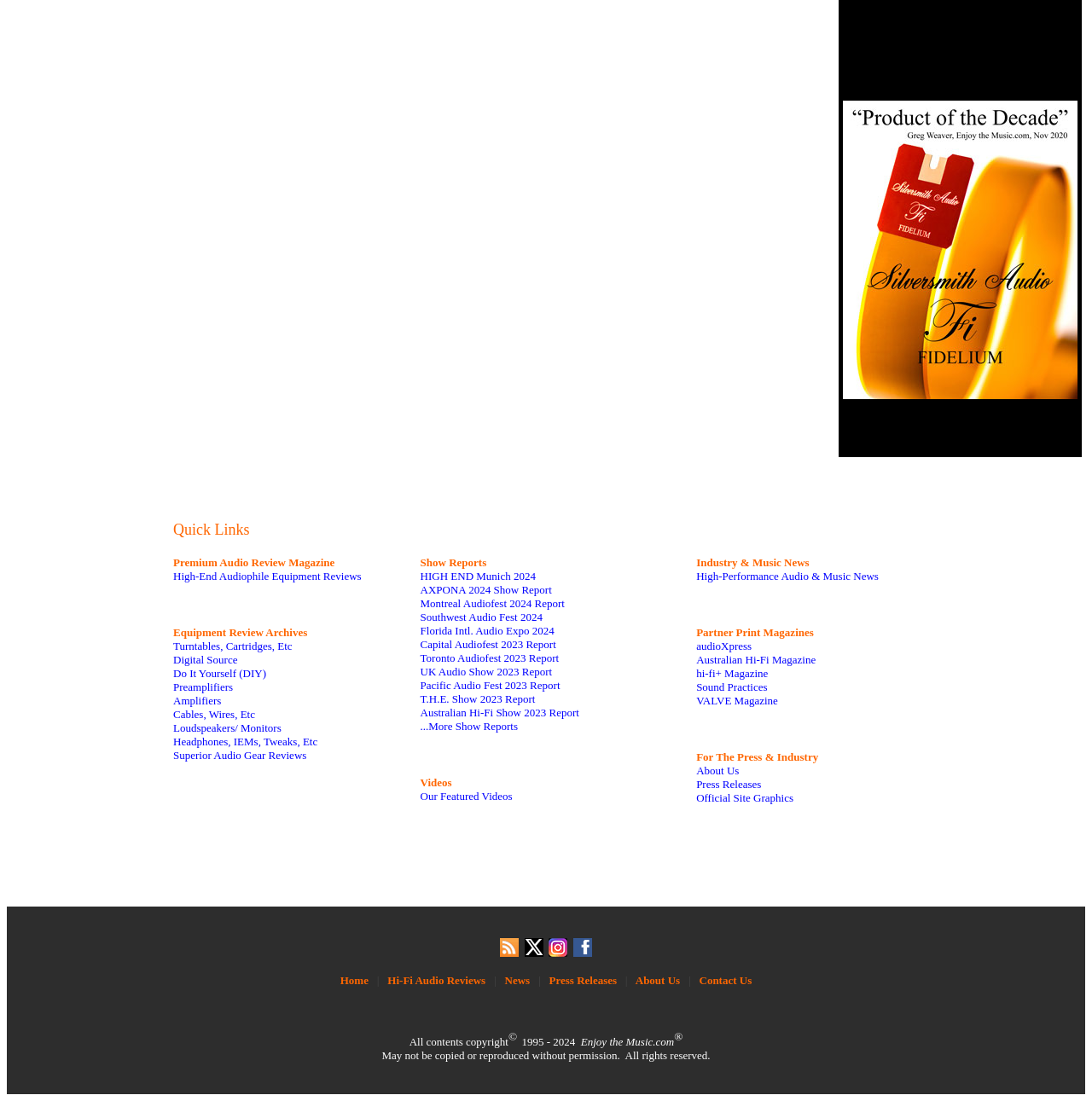Using the description: "Turntables, Cartridges, Etc", identify the bounding box of the corresponding UI element in the screenshot.

[0.159, 0.581, 0.268, 0.593]